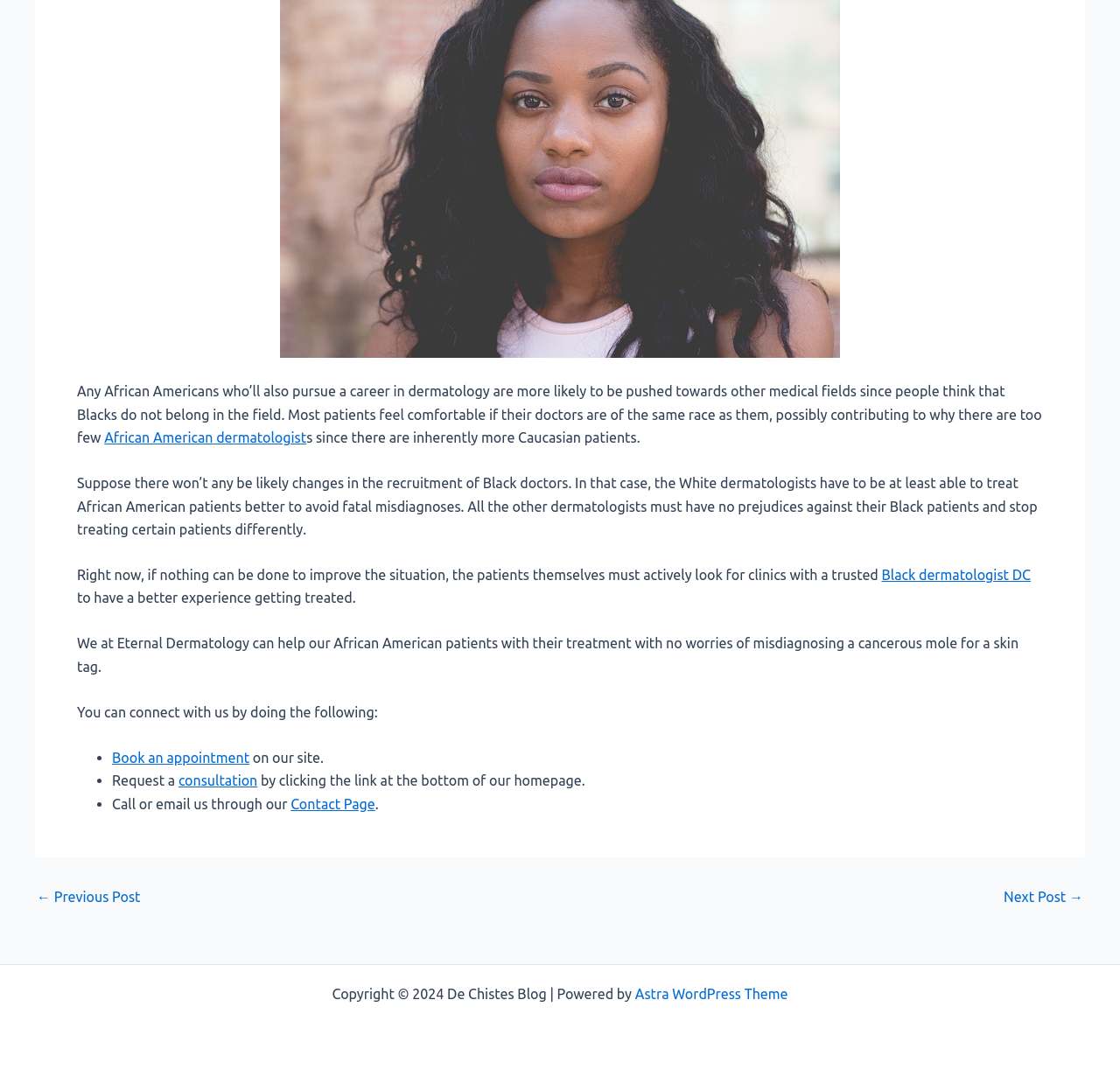Using the webpage screenshot, locate the HTML element that fits the following description and provide its bounding box: "Contact Page".

[0.26, 0.744, 0.335, 0.758]